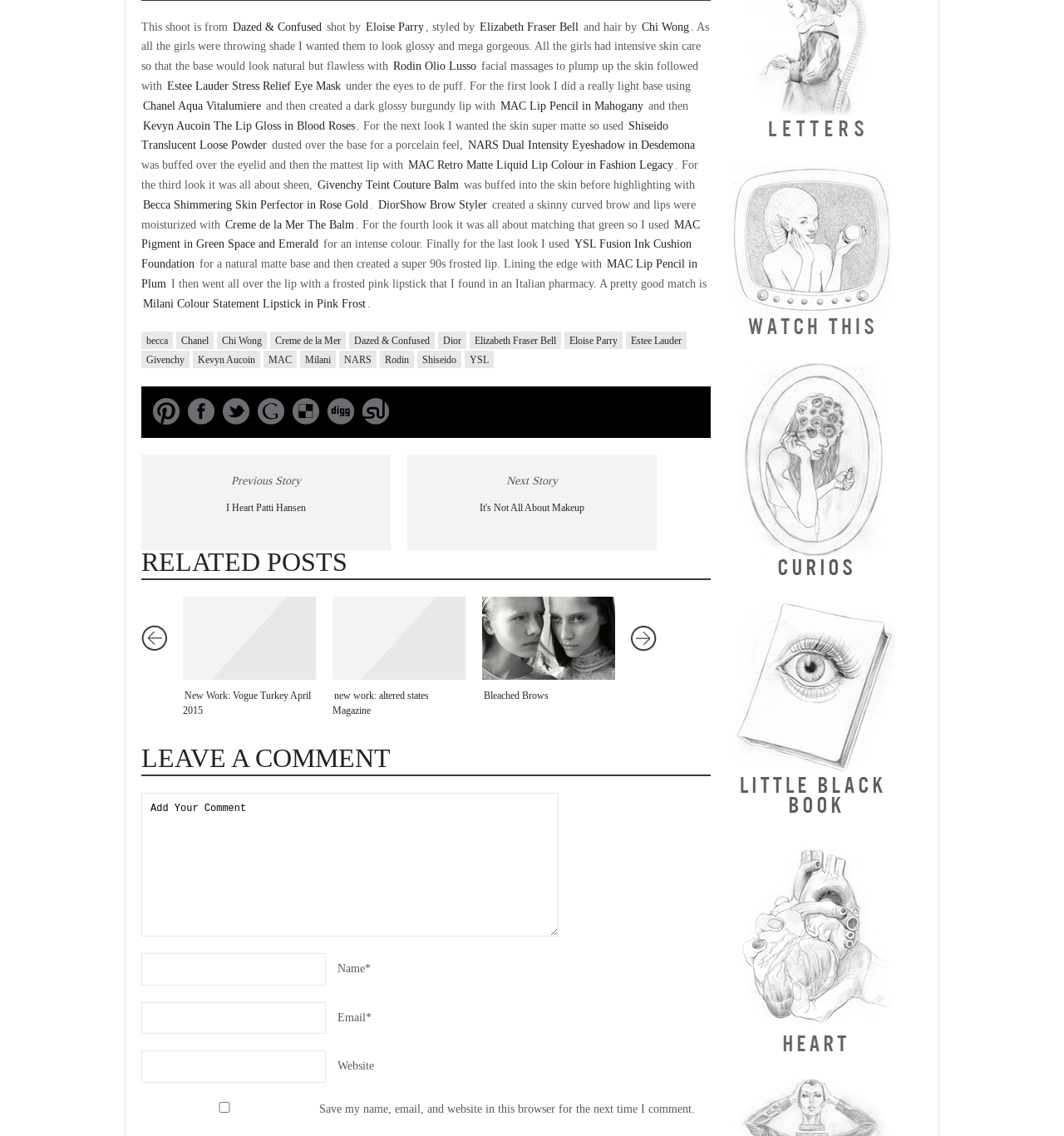Provide a thorough and detailed response to the question by examining the image: 
How many social media links are there?

I counted the number of social media links at the bottom of the page, including pinterest, facebook, twitter, google, delicious, digg, and stumbleupon. There are 7 social media links.